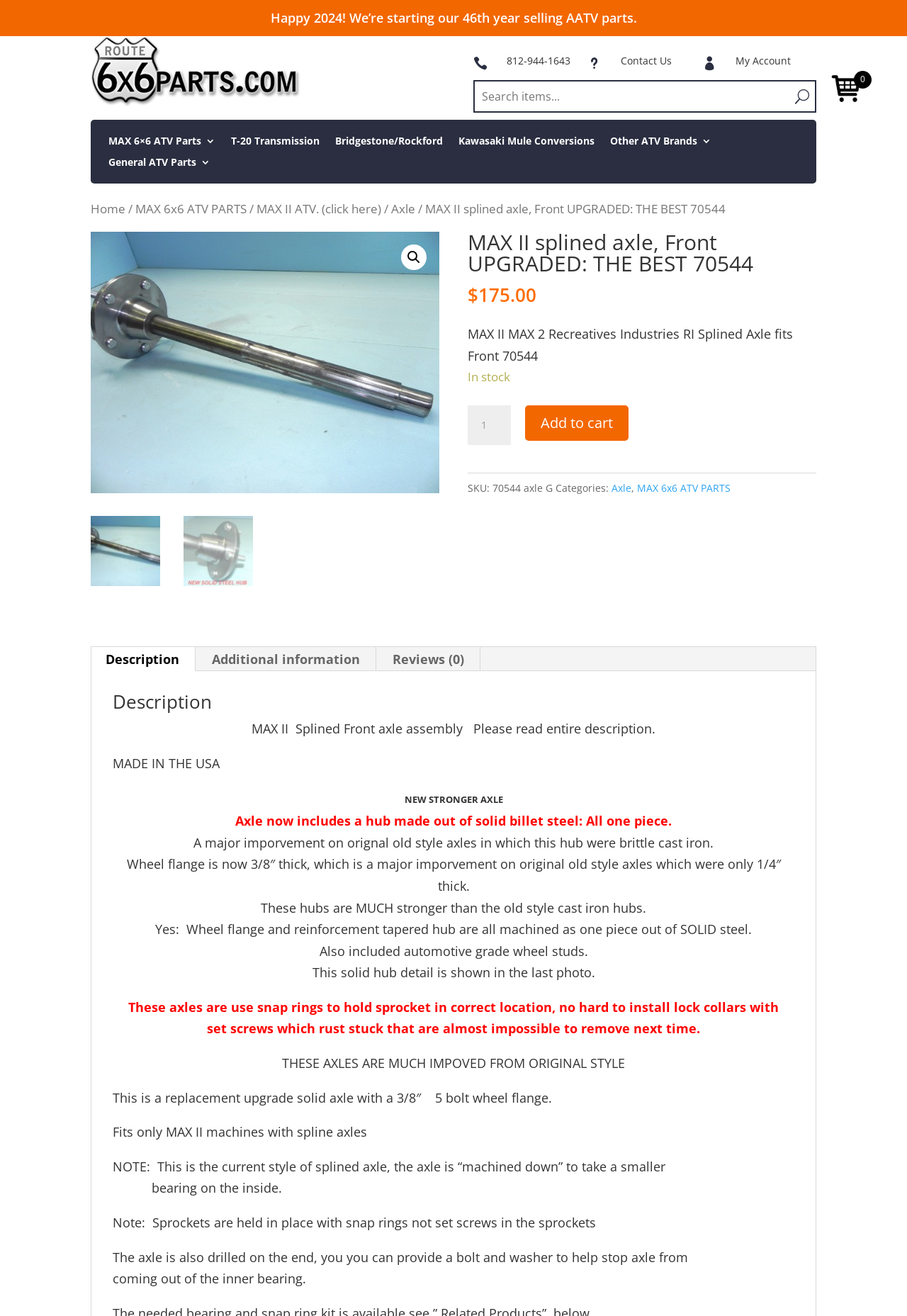What is the material of the hub in the axle assembly?
Please answer the question with a detailed and comprehensive explanation.

According to the product description, the hub in the axle assembly is made out of solid billet steel, which is a major improvement over the old style cast iron hubs.